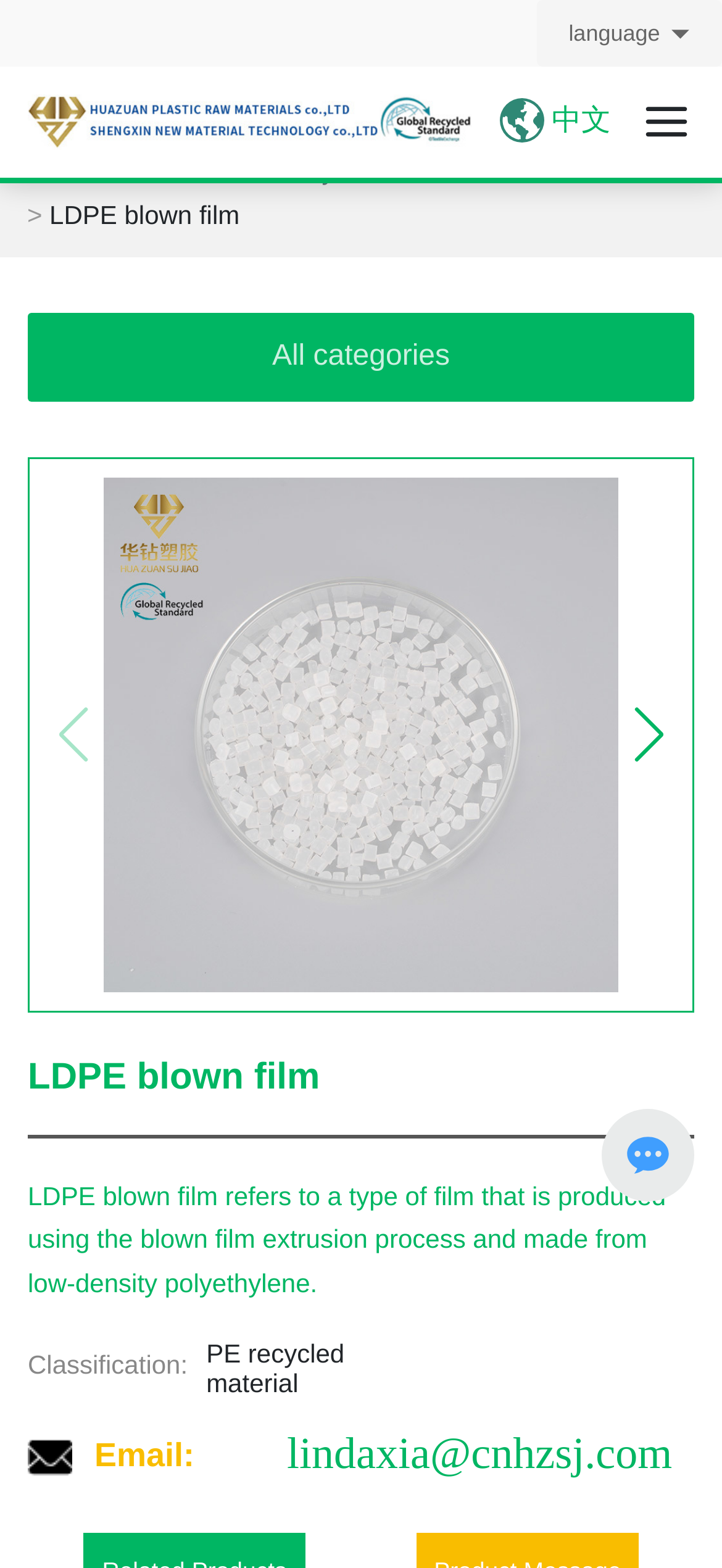Extract the primary header of the webpage and generate its text.

LDPE blown film